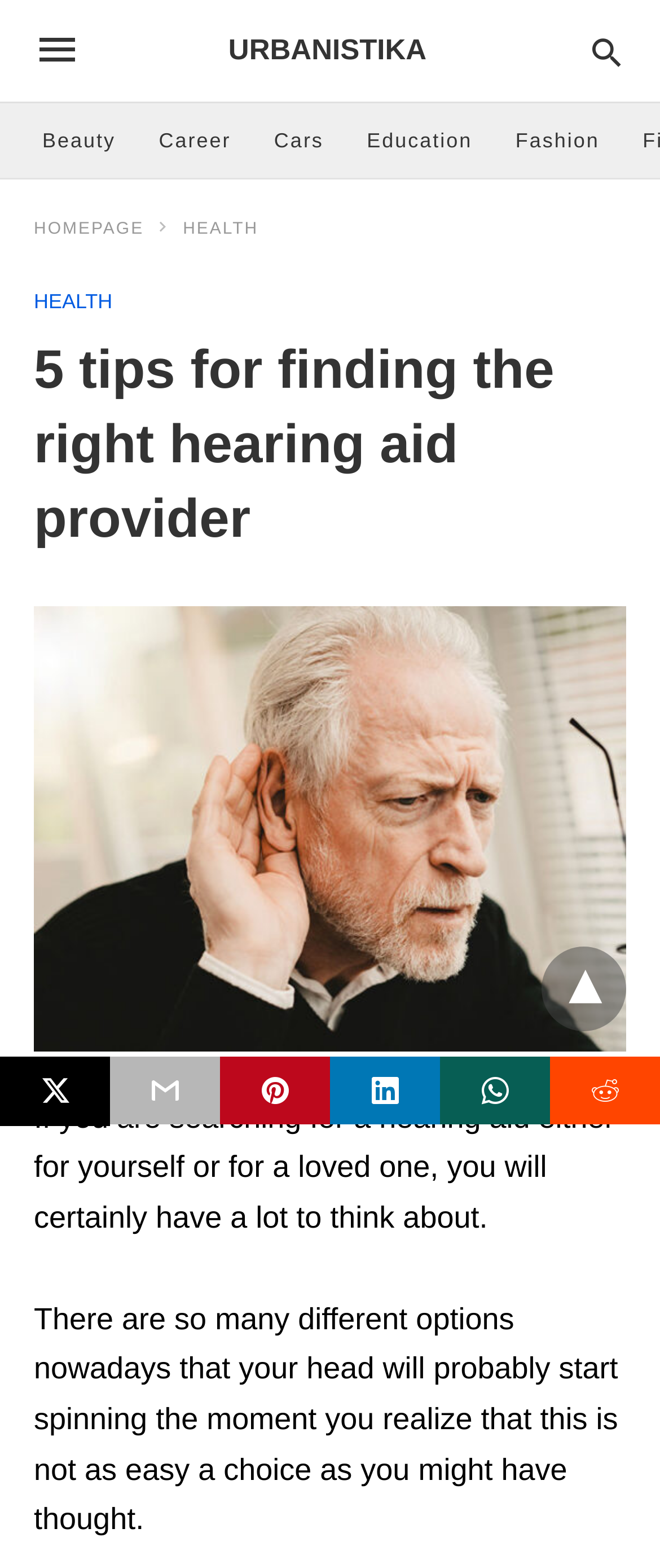How many categories are listed at the top of the webpage?
Use the image to answer the question with a single word or phrase.

6